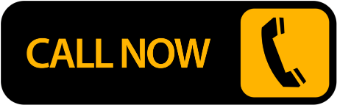What is the icon accompanying the text? Refer to the image and provide a one-word or short phrase answer.

telephone